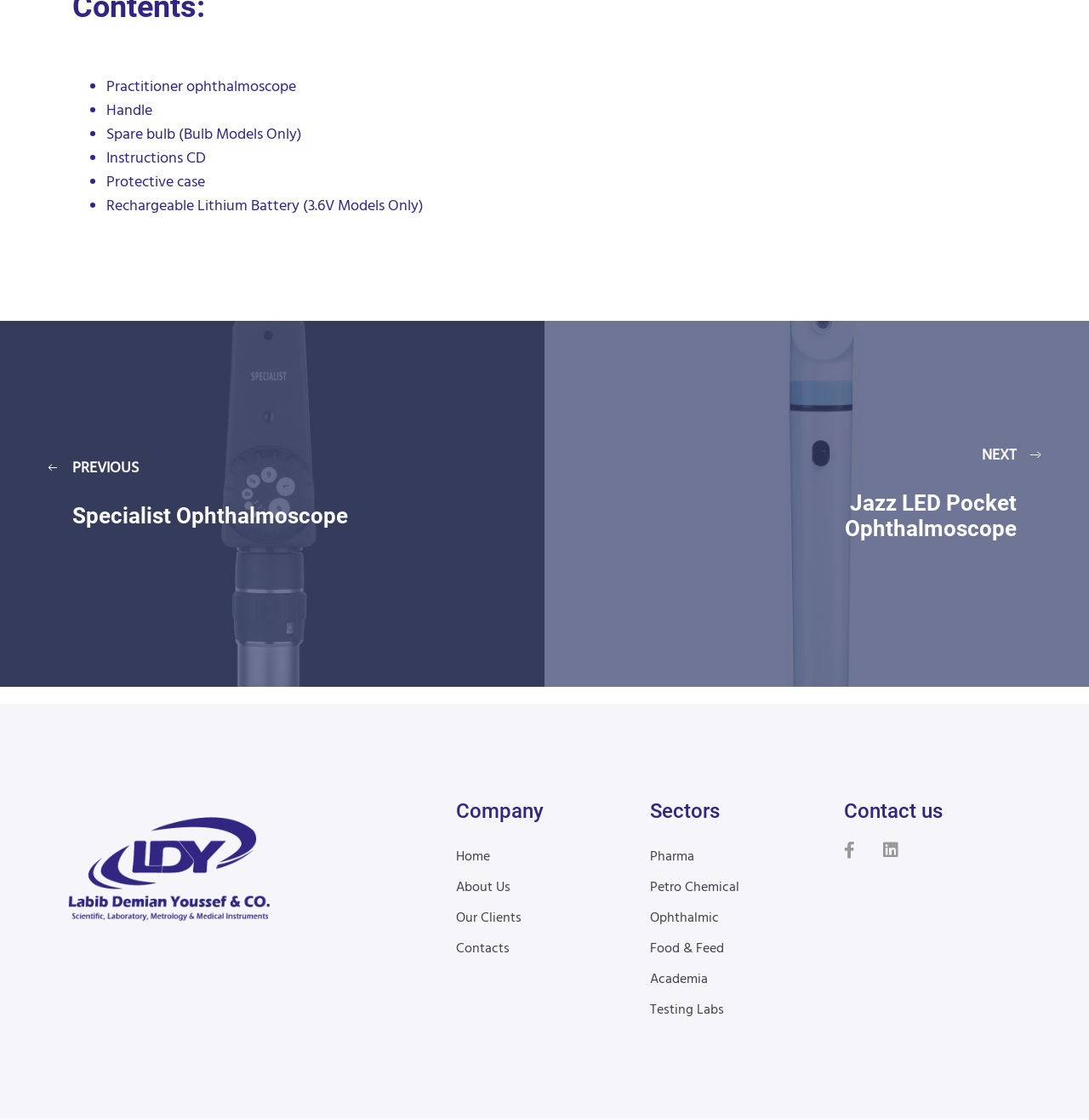Provide the bounding box coordinates for the area that should be clicked to complete the instruction: "View 'Jazz LED Pocket Ophthalmoscope'".

[0.656, 0.438, 0.934, 0.483]